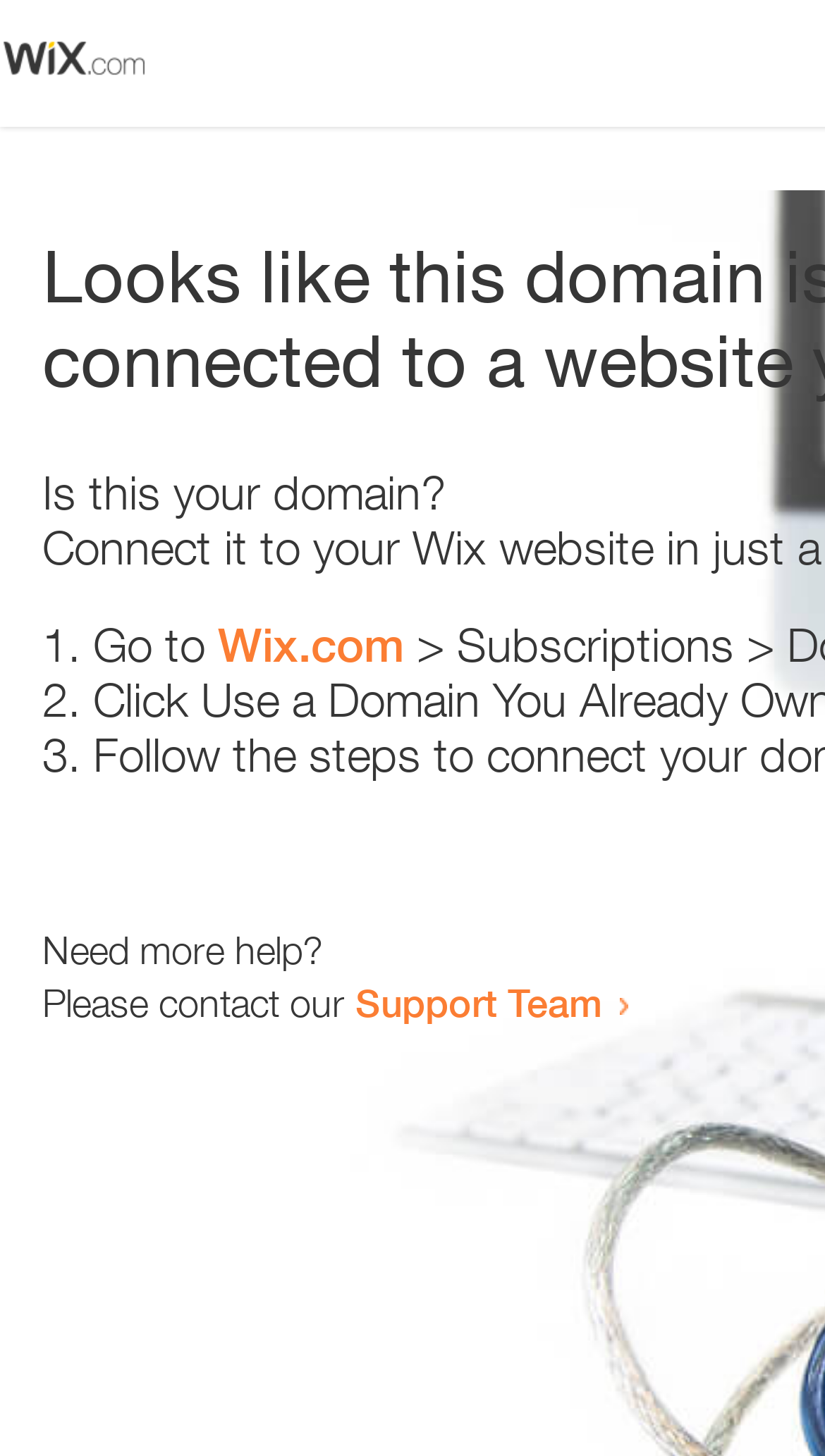Using the format (top-left x, top-left y, bottom-right x, bottom-right y), and given the element description, identify the bounding box coordinates within the screenshot: Wix.com

[0.264, 0.424, 0.49, 0.462]